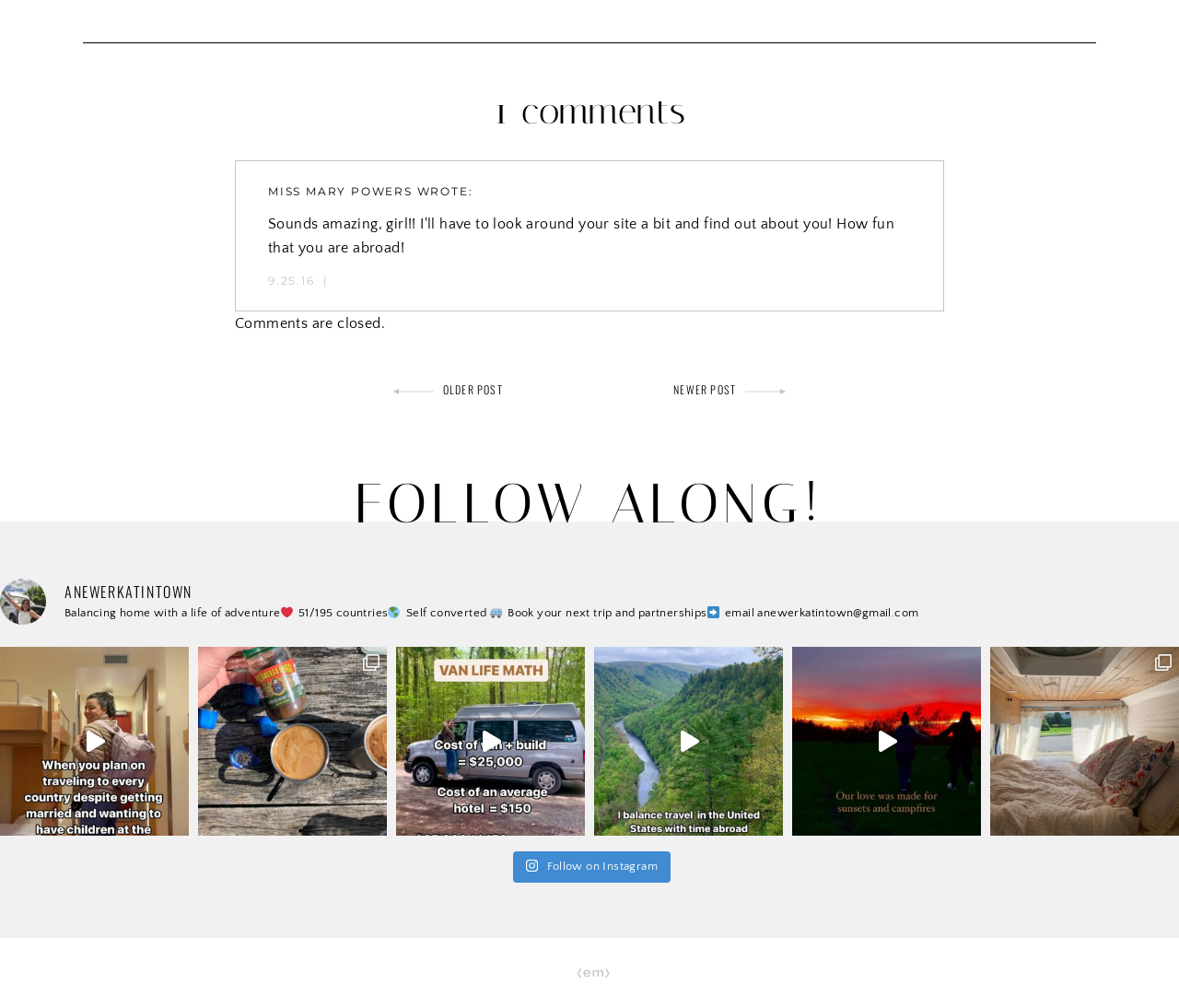Respond to the following query with just one word or a short phrase: 
How many countries has the author traveled to?

51/195